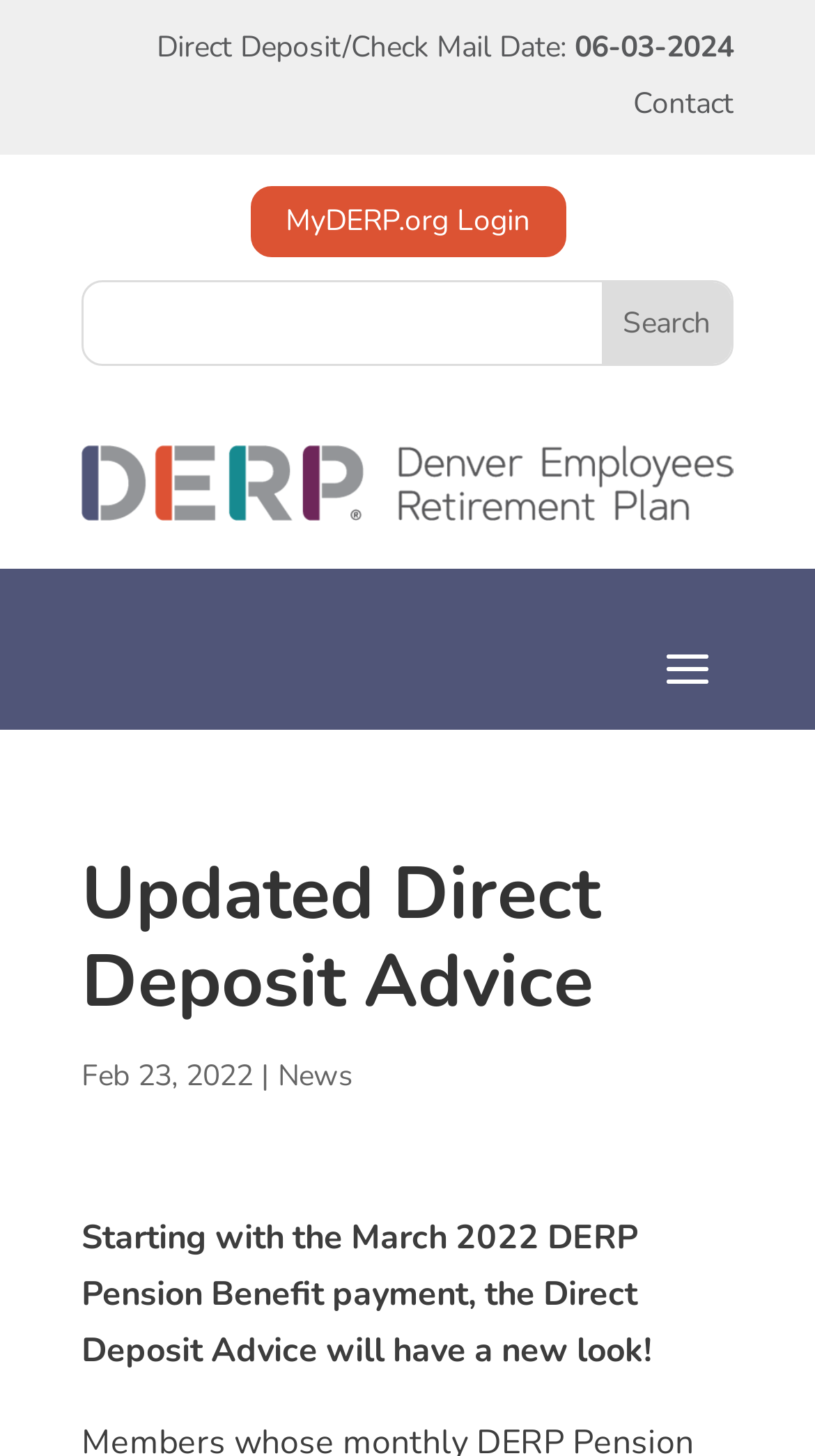What is the purpose of the search bar?
Refer to the image and give a detailed answer to the query.

I found the answer by looking at the search bar and the button 'Search' next to it, which suggests that users can input keywords to search for information on the website.